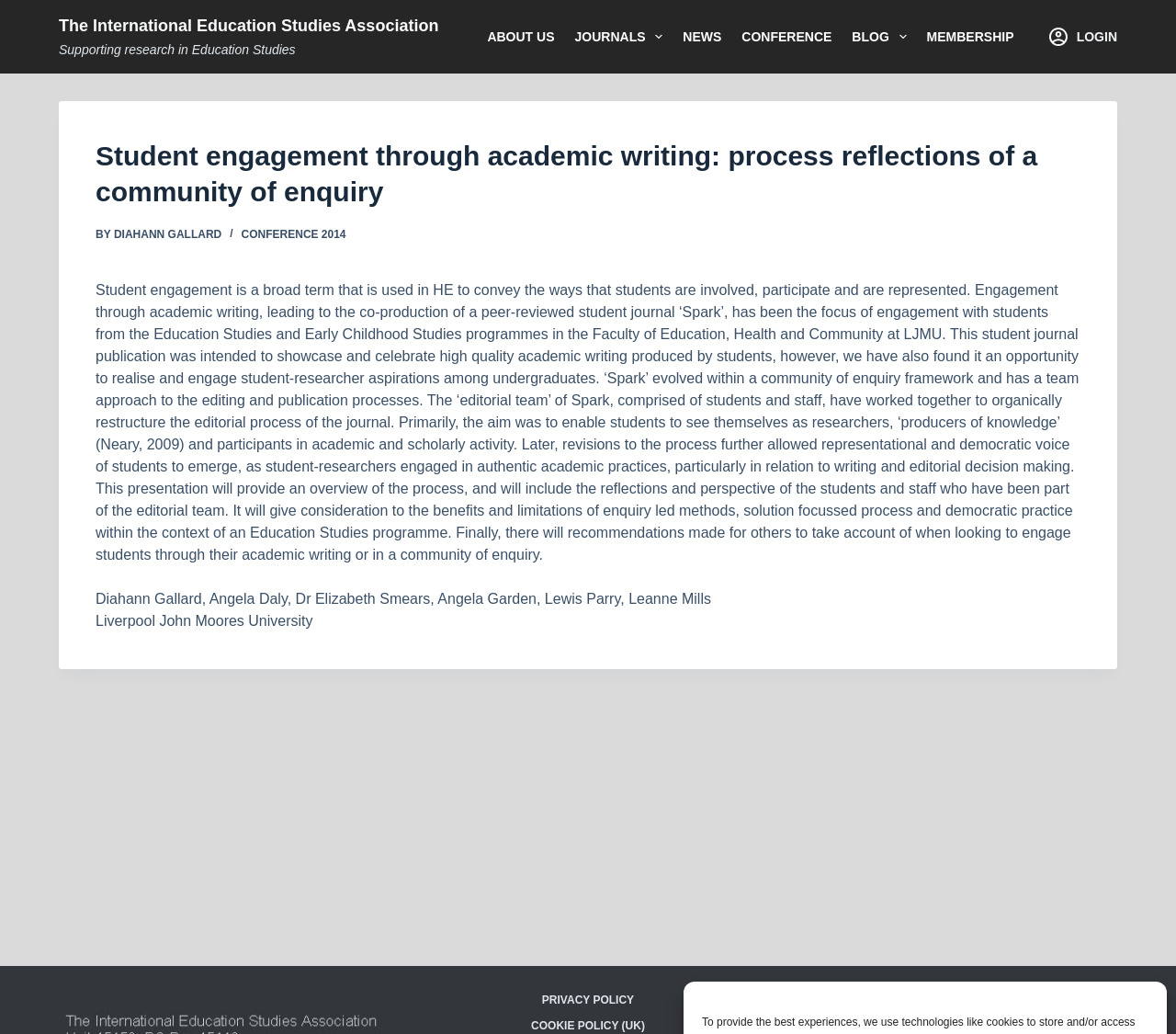Determine the bounding box coordinates of the clickable region to follow the instruction: "Go to the 'Home' page".

[0.389, 0.0, 0.406, 0.071]